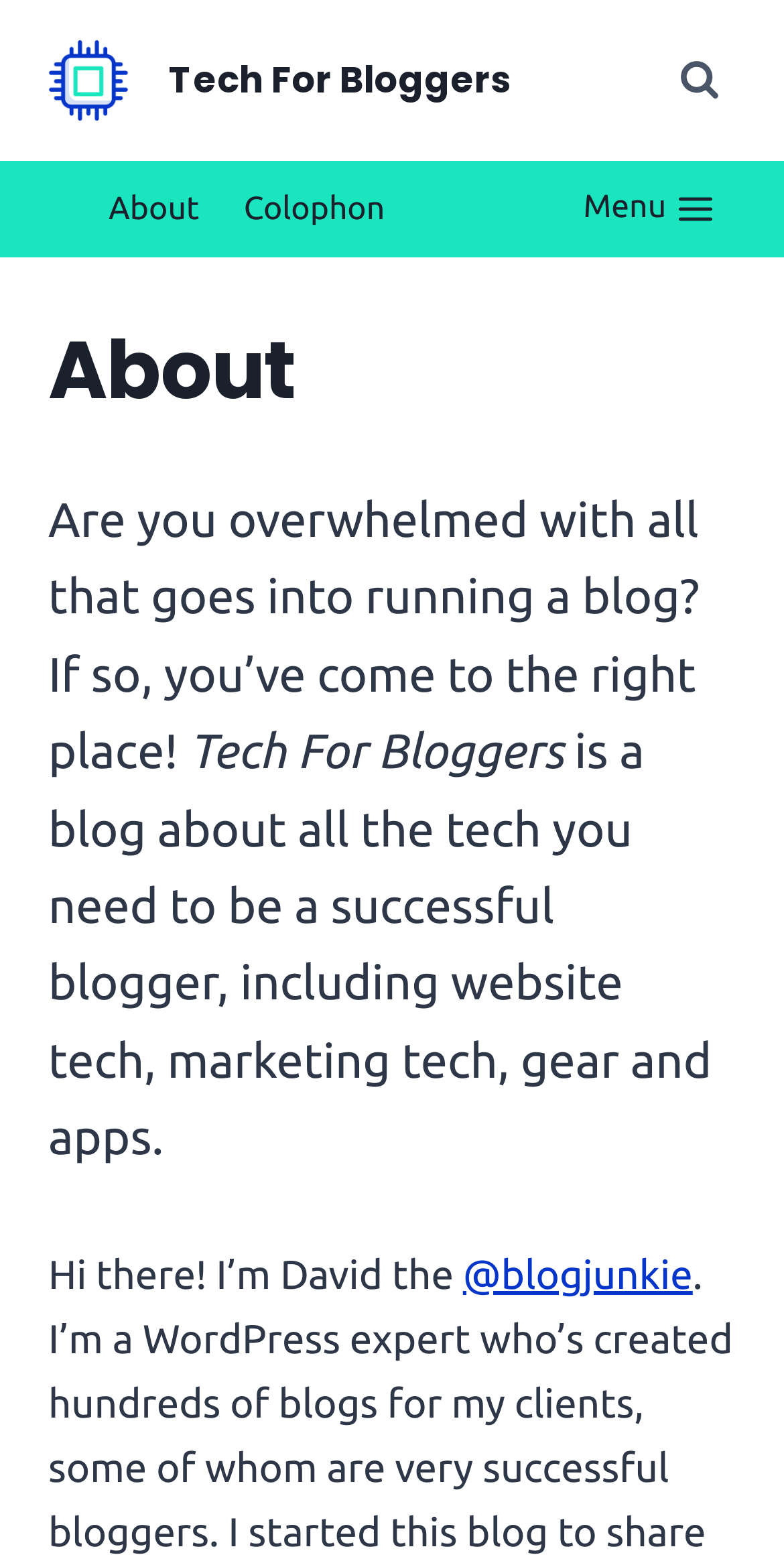Given the following UI element description: "@blogjunkie", find the bounding box coordinates in the webpage screenshot.

[0.59, 0.803, 0.884, 0.832]